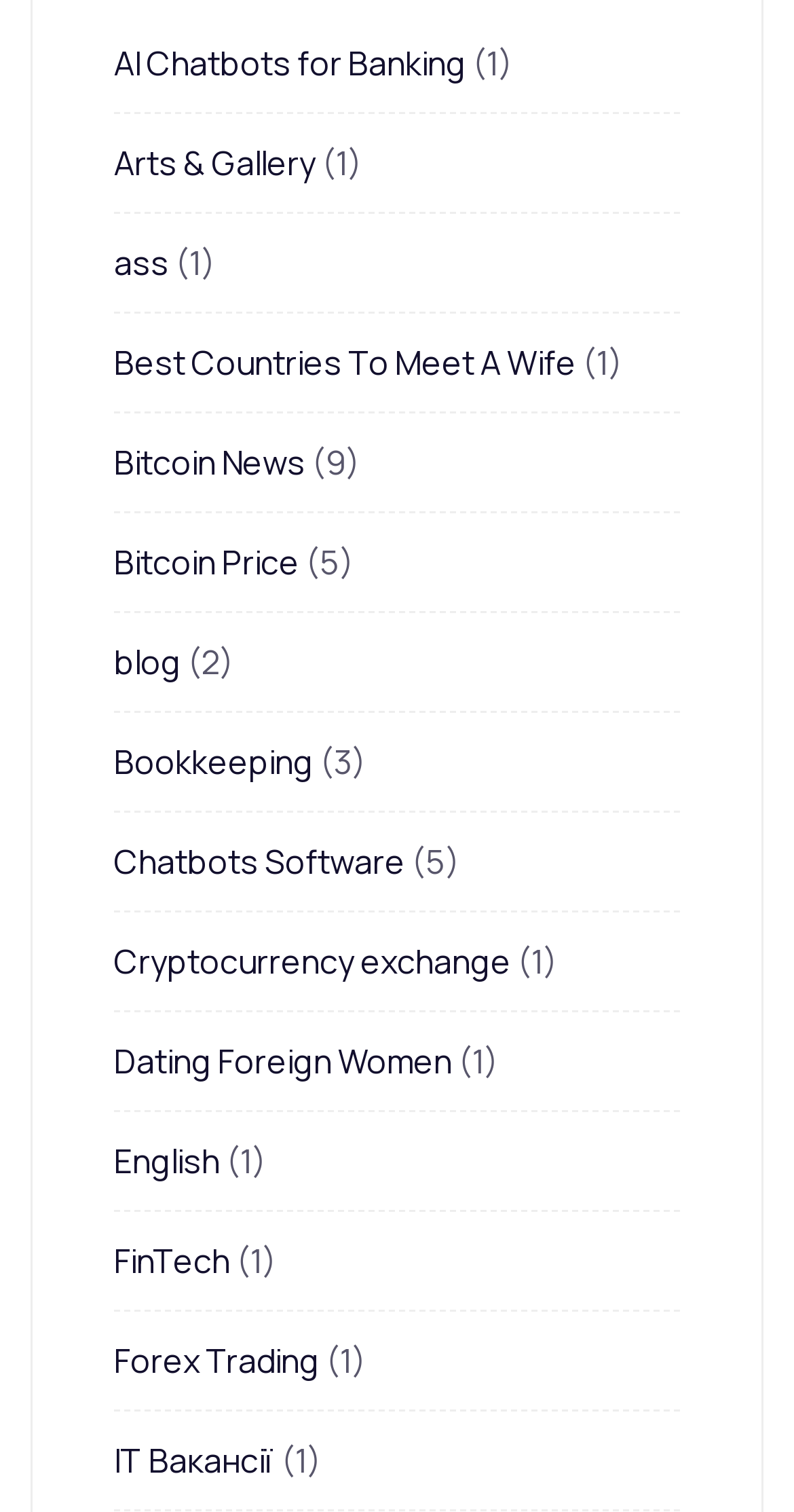Locate the bounding box coordinates of the element you need to click to accomplish the task described by this instruction: "Read about Dating Foreign Women".

[0.144, 0.687, 0.569, 0.717]